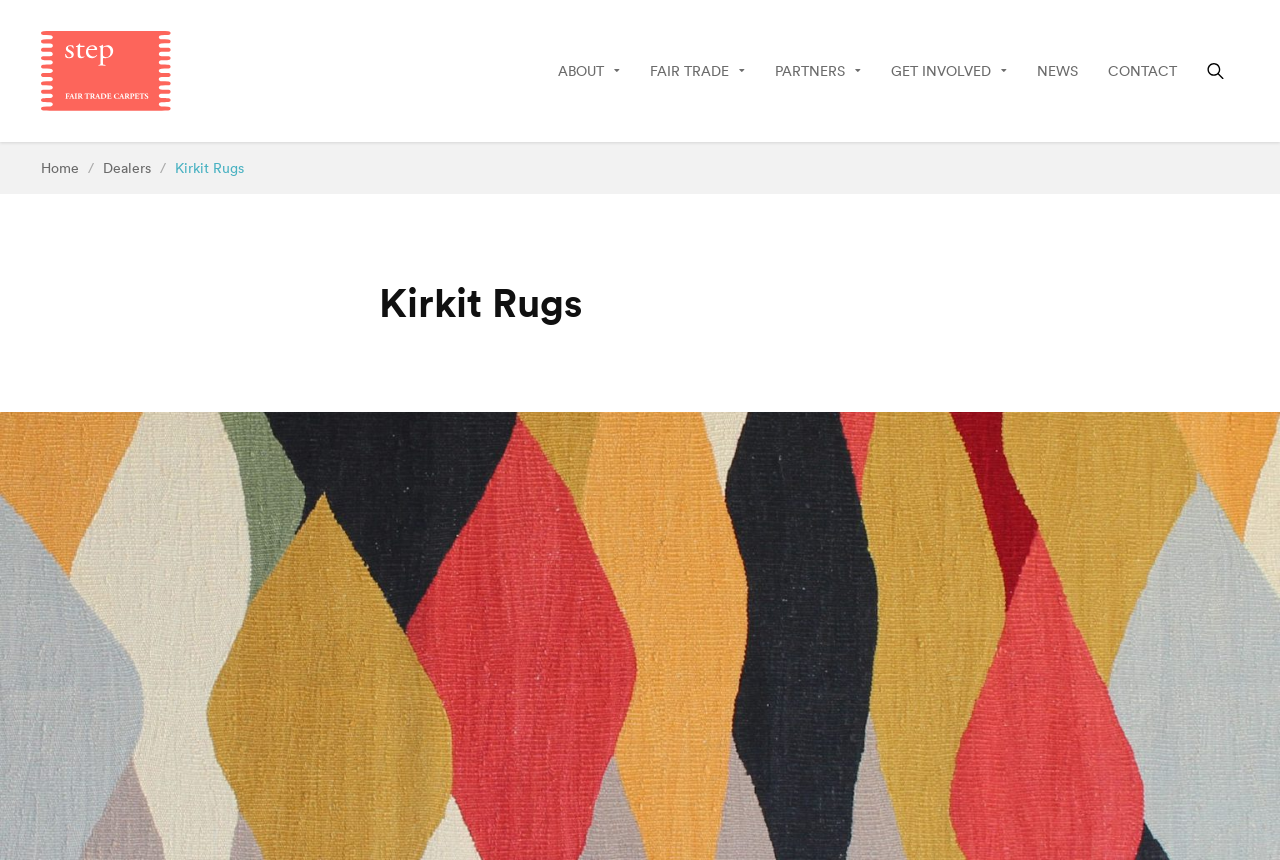Please find the bounding box coordinates for the clickable element needed to perform this instruction: "click ABOUT menu".

[0.424, 0.0, 0.496, 0.165]